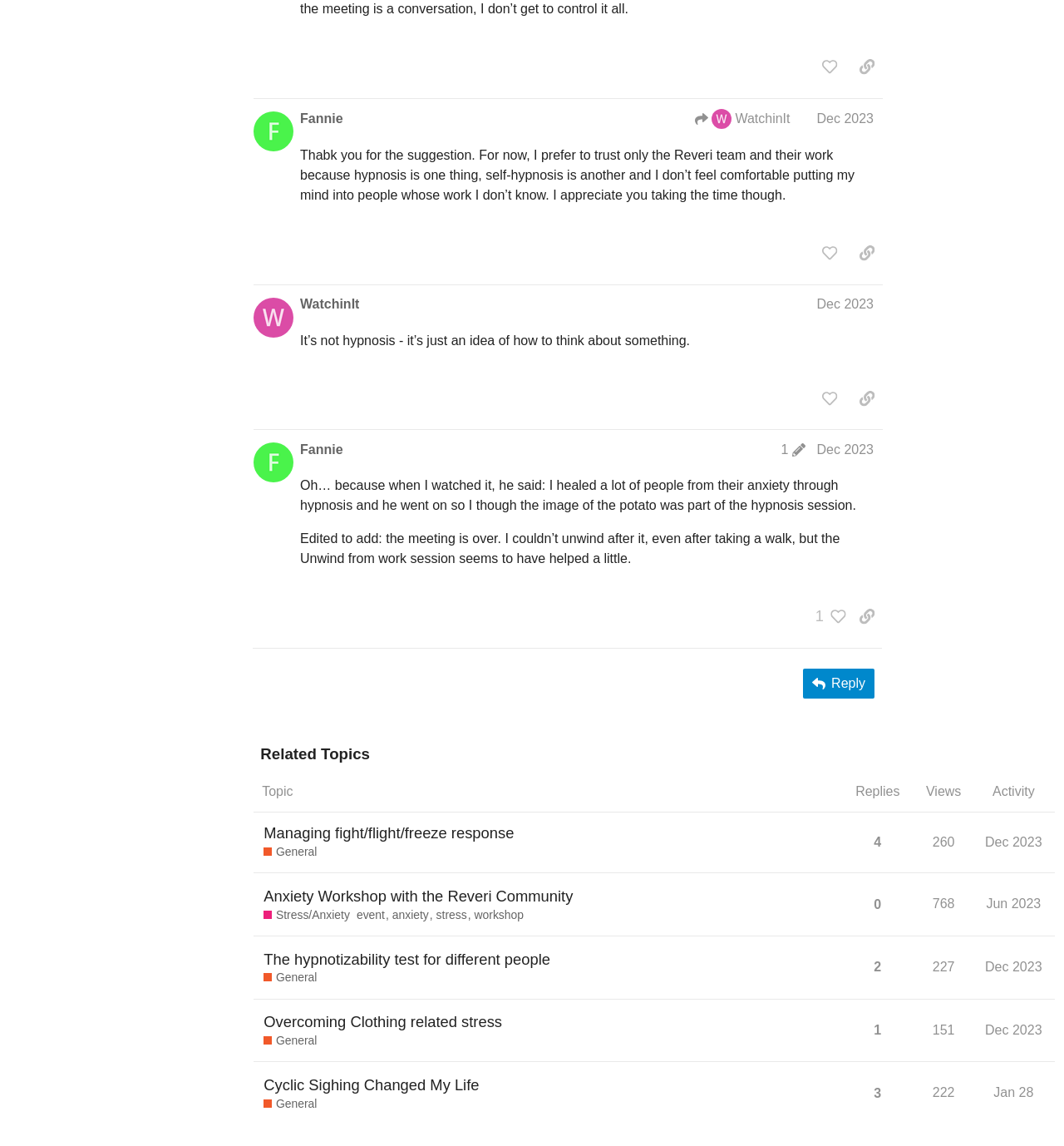Answer the question in one word or a short phrase:
What type of content is displayed in the 'Related Topics' section?

Topic titles and metadata